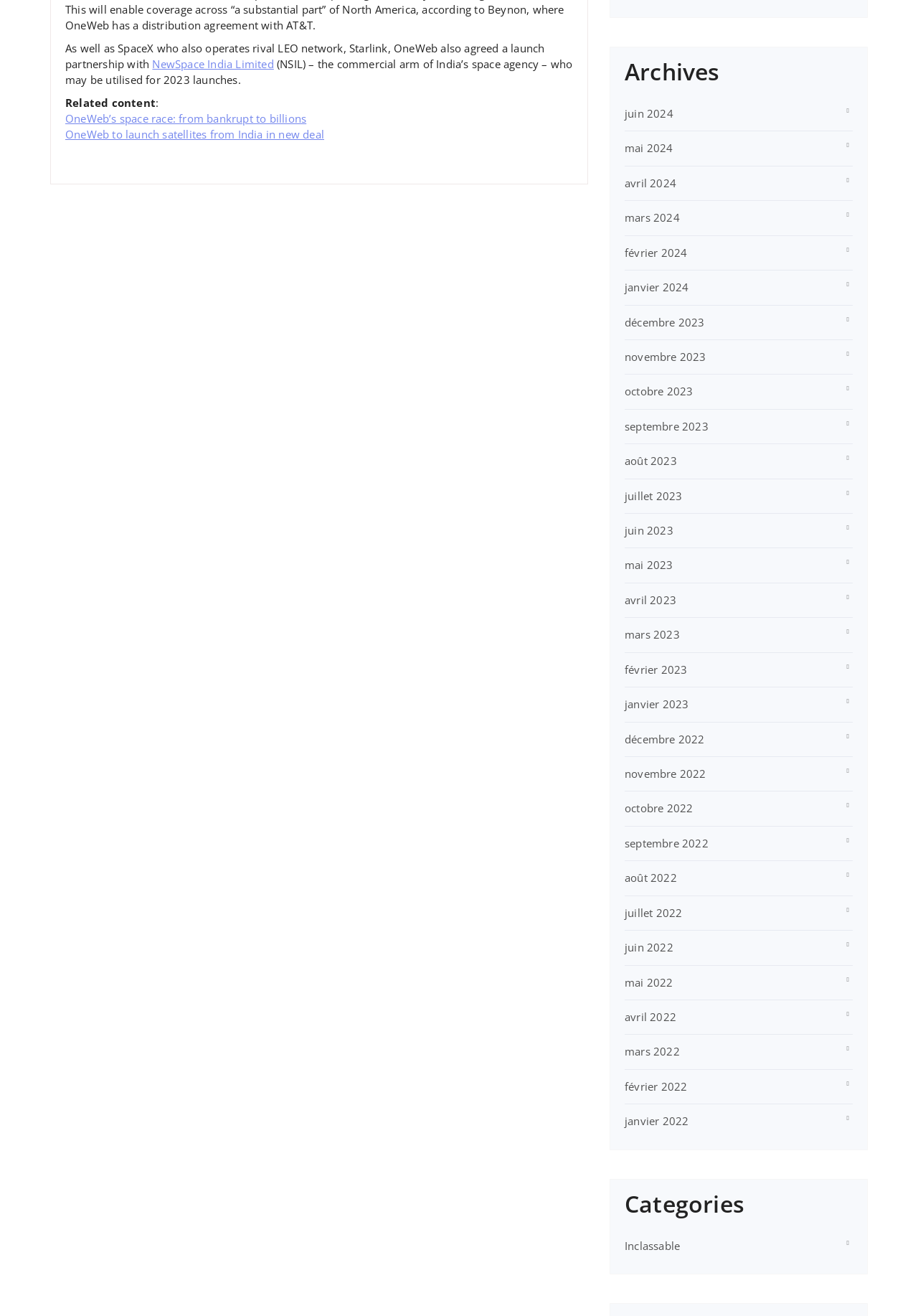Please respond to the question with a concise word or phrase:
What is the time period for which archives are available?

2022-2024